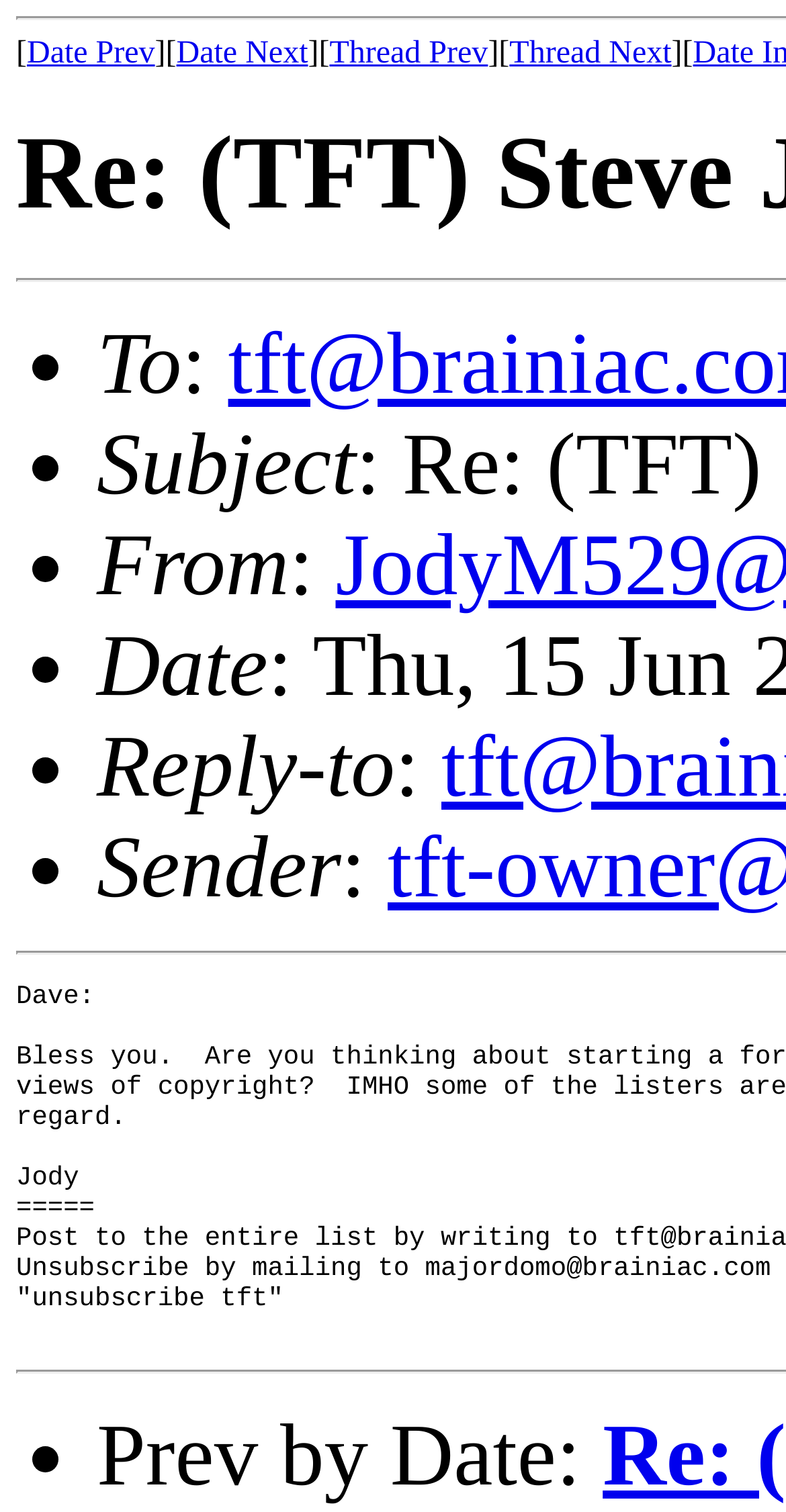Locate the heading on the webpage and return its text.

Re: (TFT) Steve Jackson's Thoughts